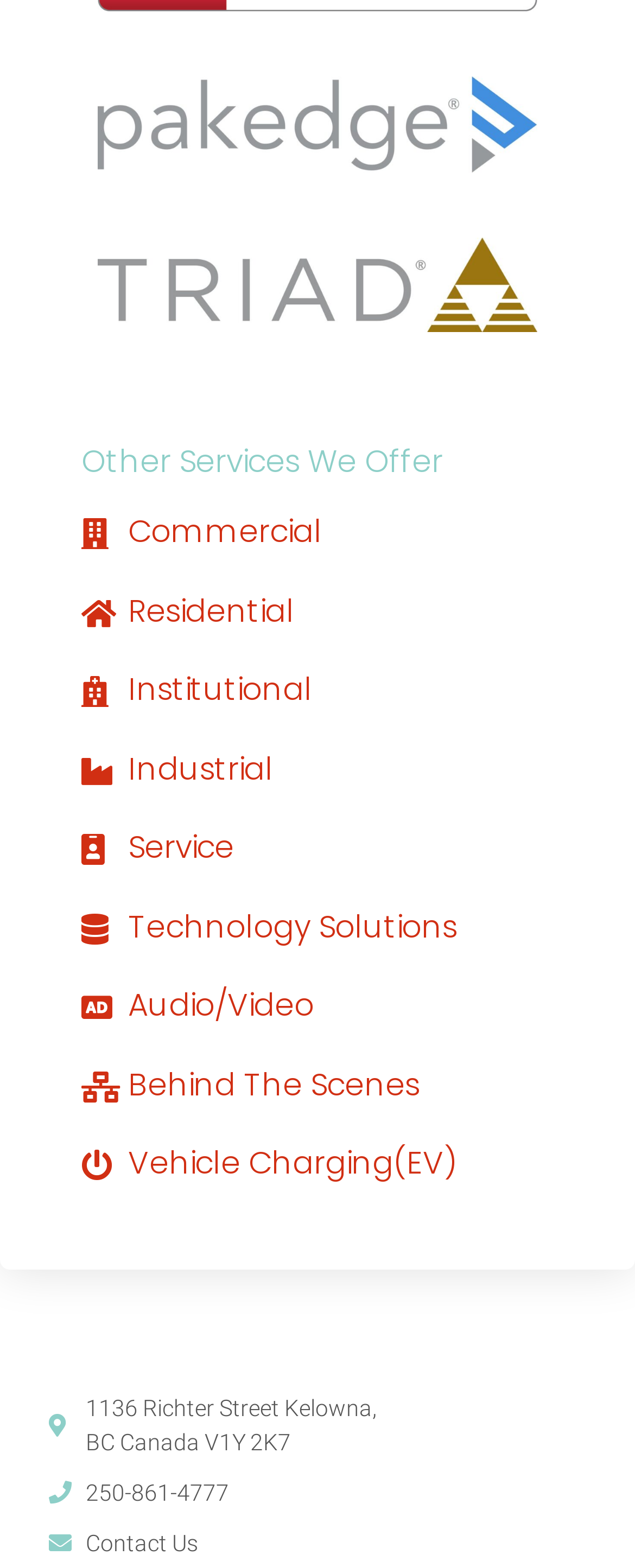How can I contact the company?
Answer the question with a single word or phrase derived from the image.

250-861-4777 or Contact Us